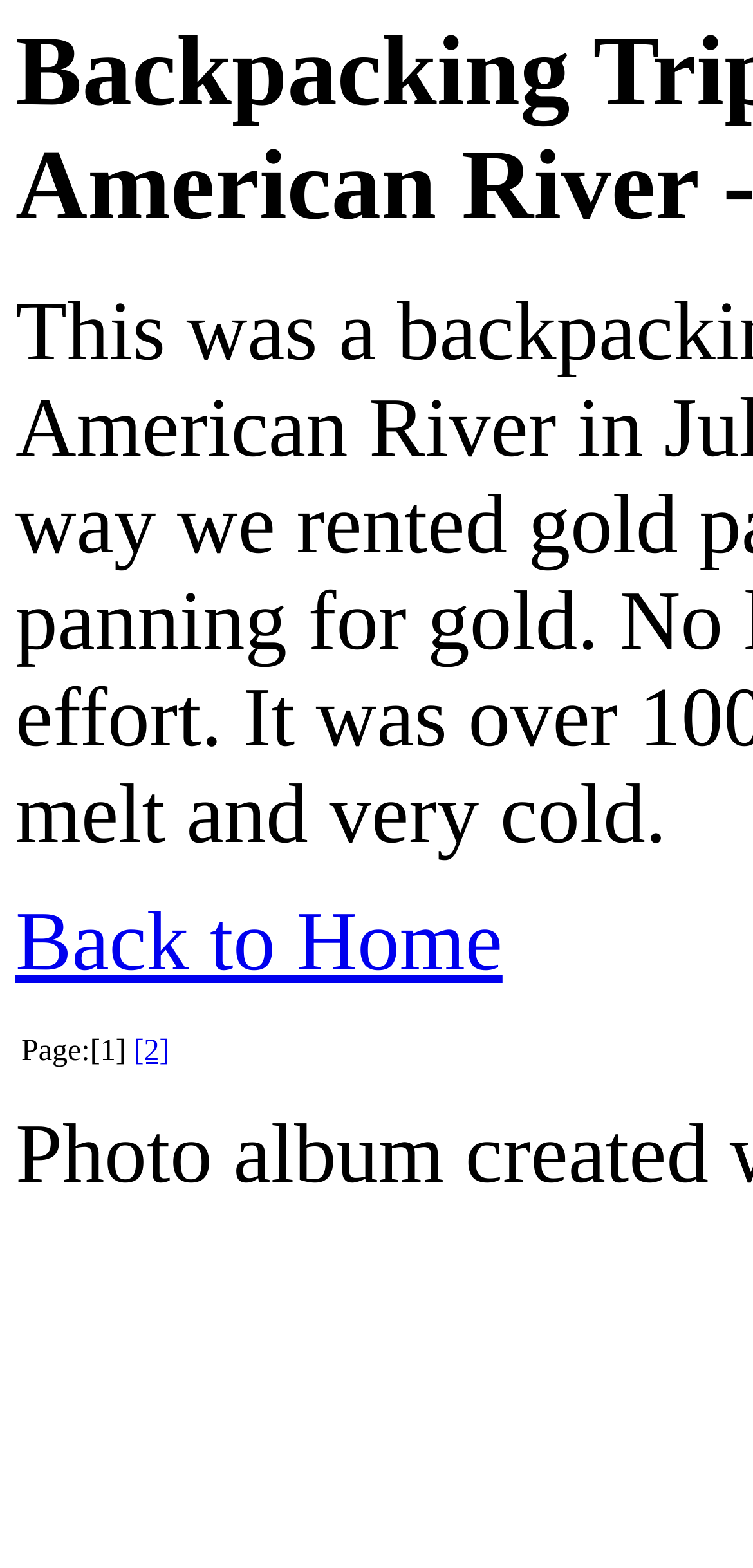Please answer the following question using a single word or phrase: 
What is the pattern of the images on the webpage?

Grid